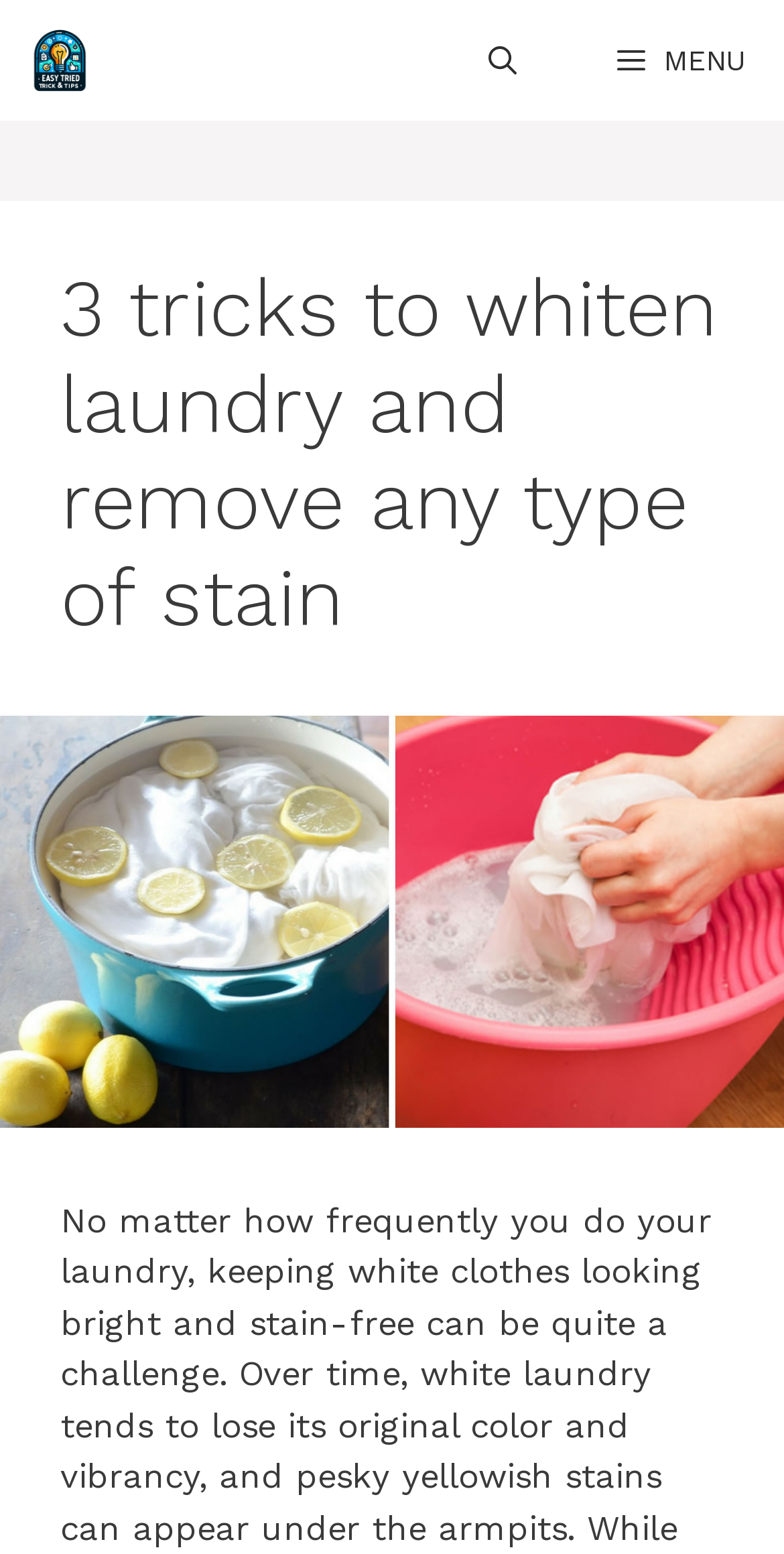Can you extract the primary headline text from the webpage?

3 tricks to whiten laundry and remove any type of stain